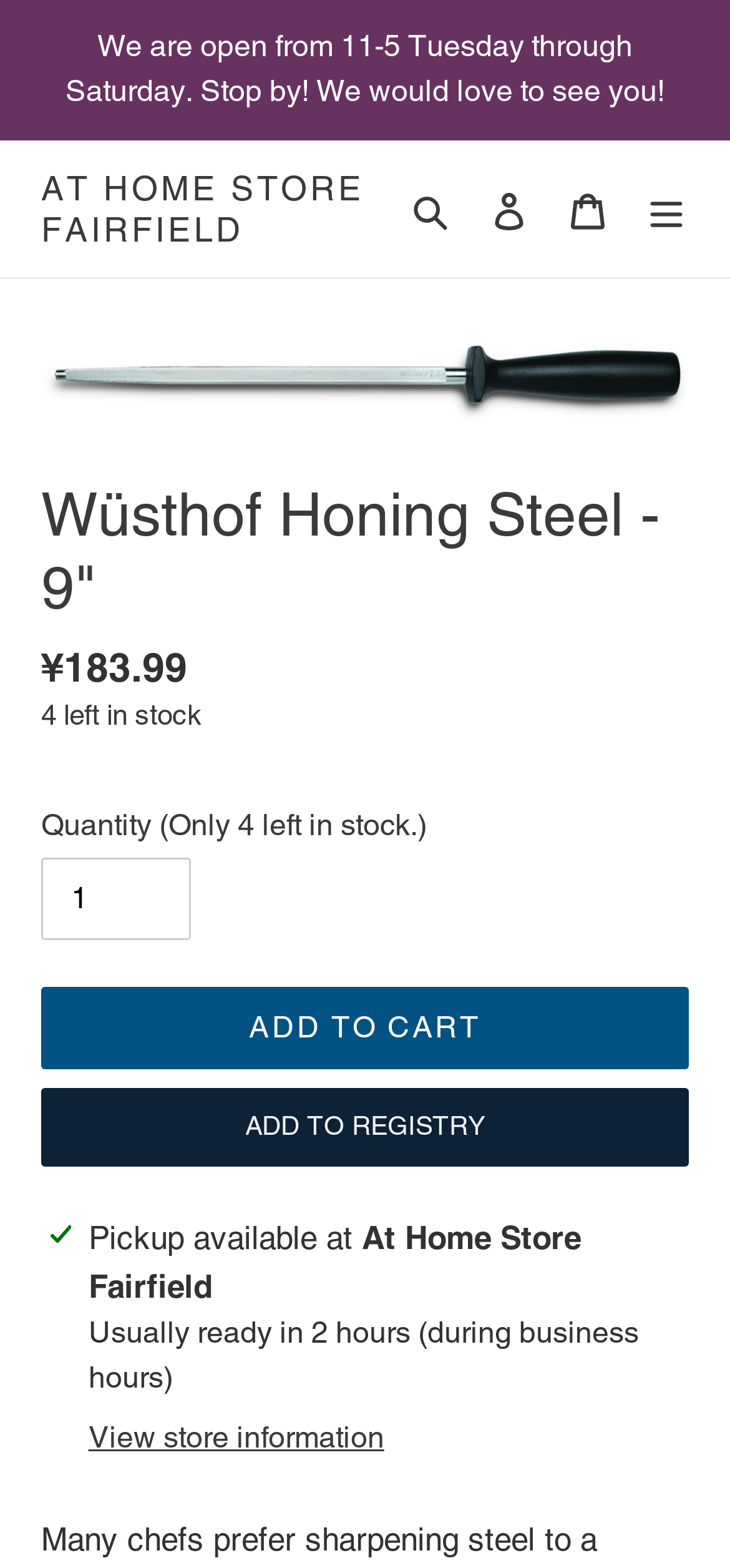Pinpoint the bounding box coordinates of the clickable element to carry out the following instruction: "View store information."

[0.121, 0.903, 0.526, 0.932]